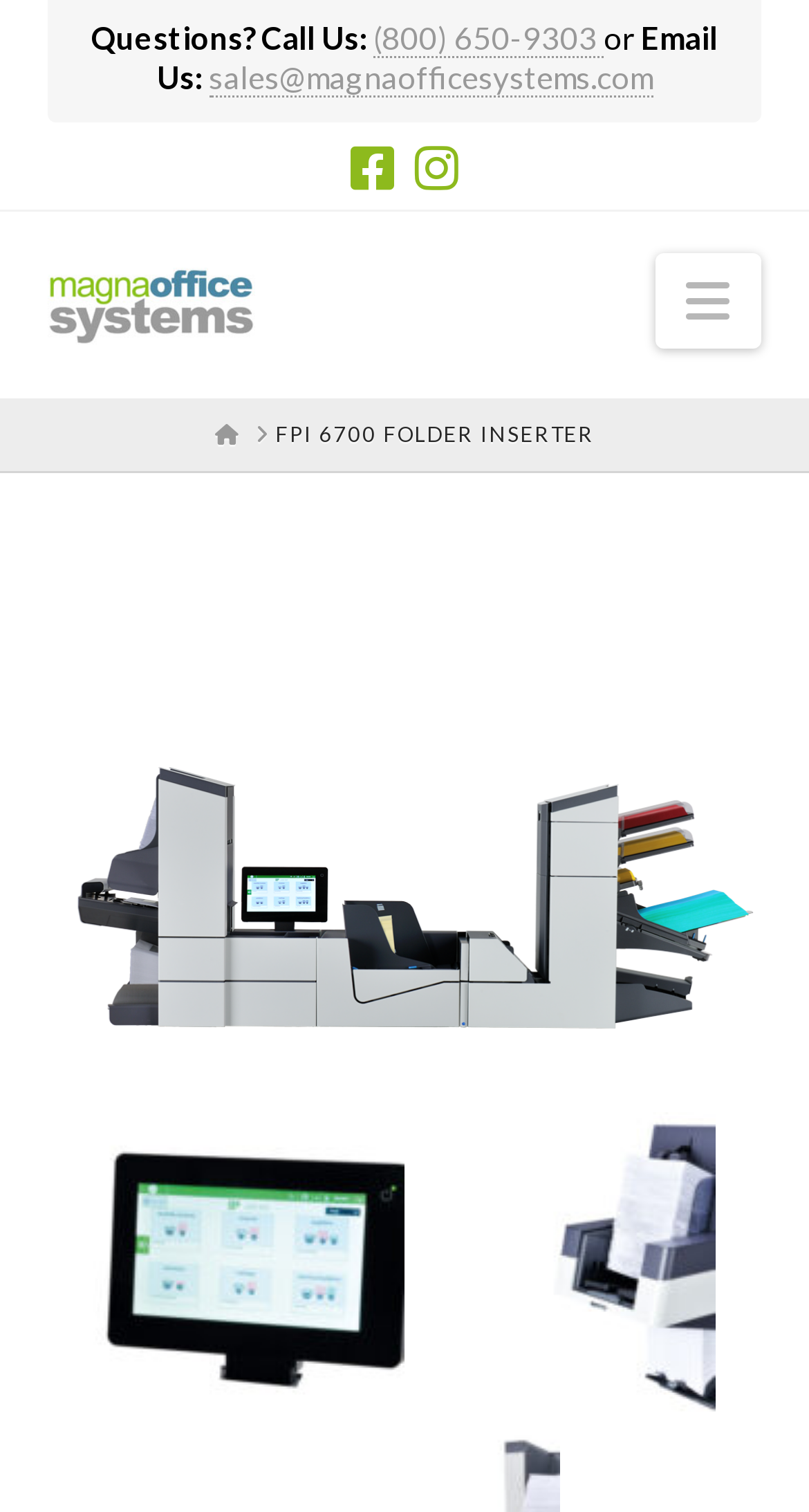Please determine the bounding box coordinates for the element with the description: "title="Facebook"".

[0.433, 0.094, 0.487, 0.127]